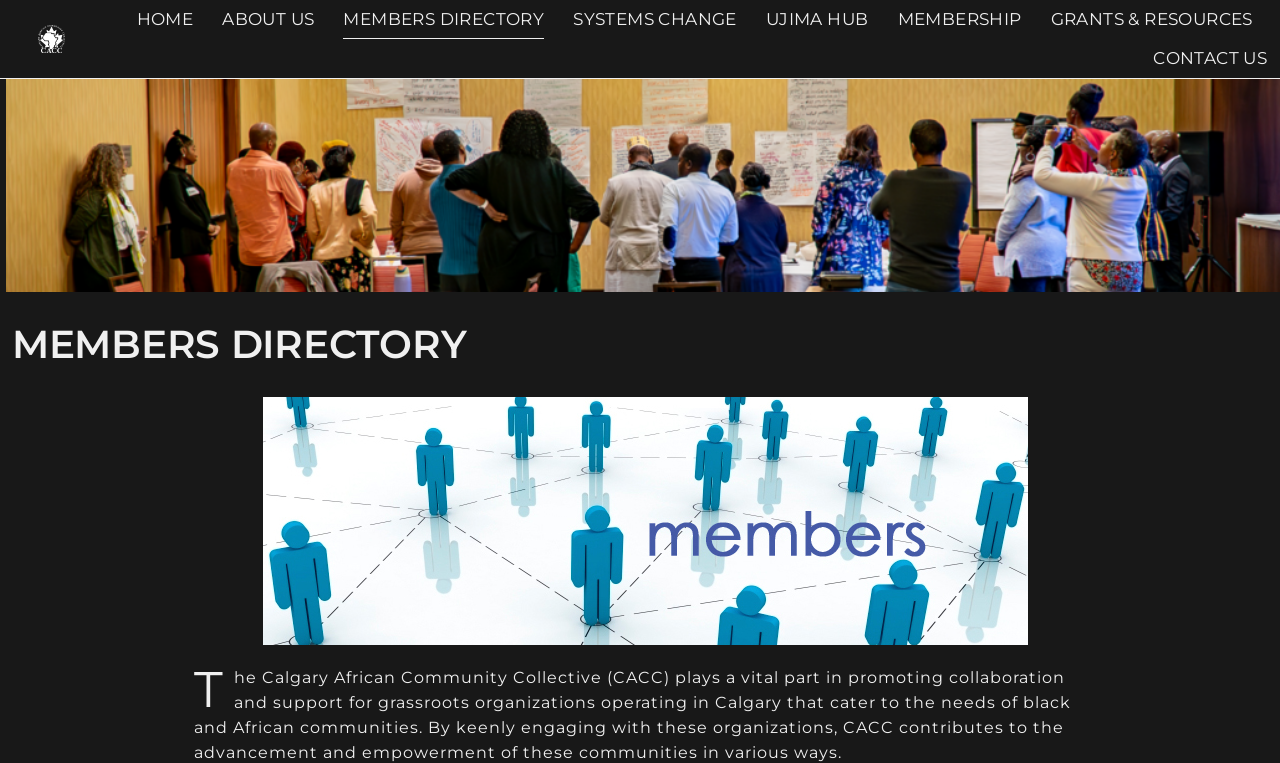Find the bounding box coordinates for the area you need to click to carry out the instruction: "go to home page". The coordinates should be four float numbers between 0 and 1, indicated as [left, top, right, bottom].

[0.107, 0.0, 0.151, 0.051]